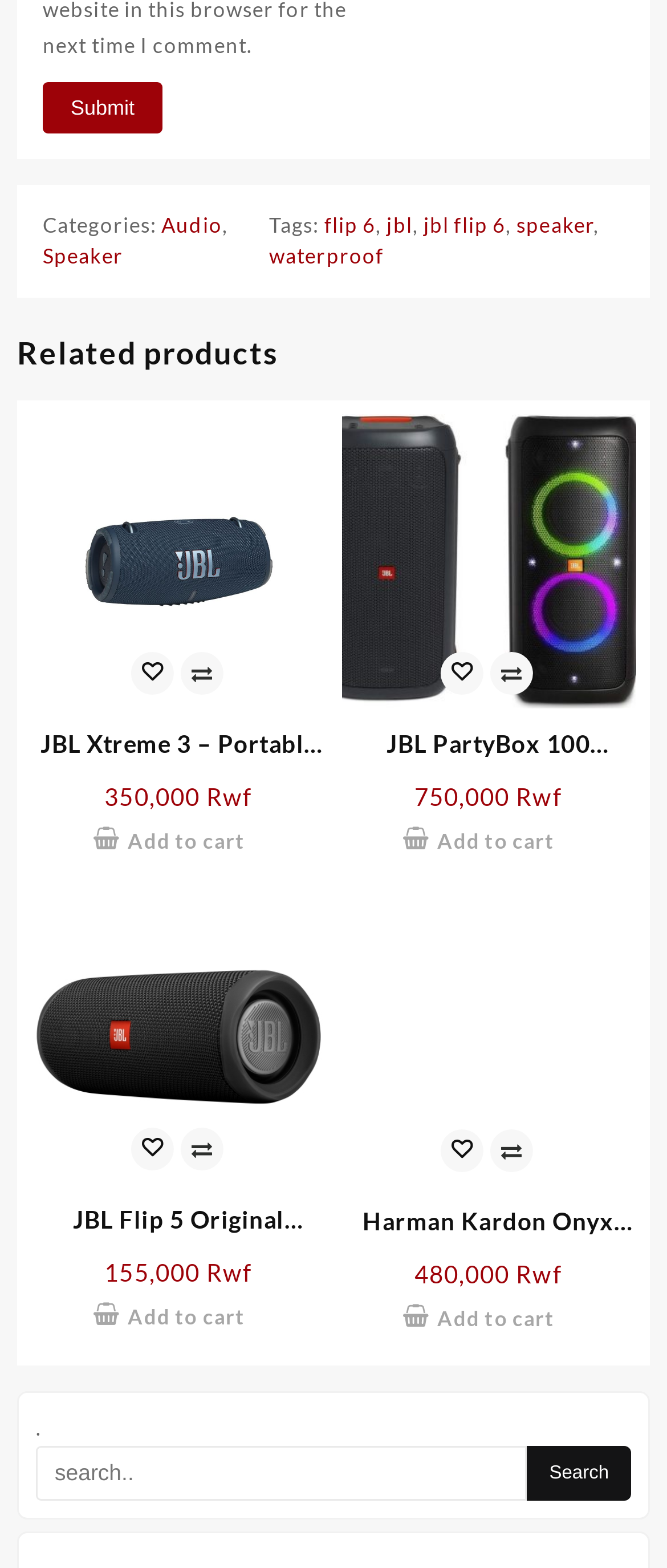Identify the bounding box coordinates of the area you need to click to perform the following instruction: "View Harman Kardon Onyx Studio 7 product details".

[0.512, 0.767, 0.953, 0.824]